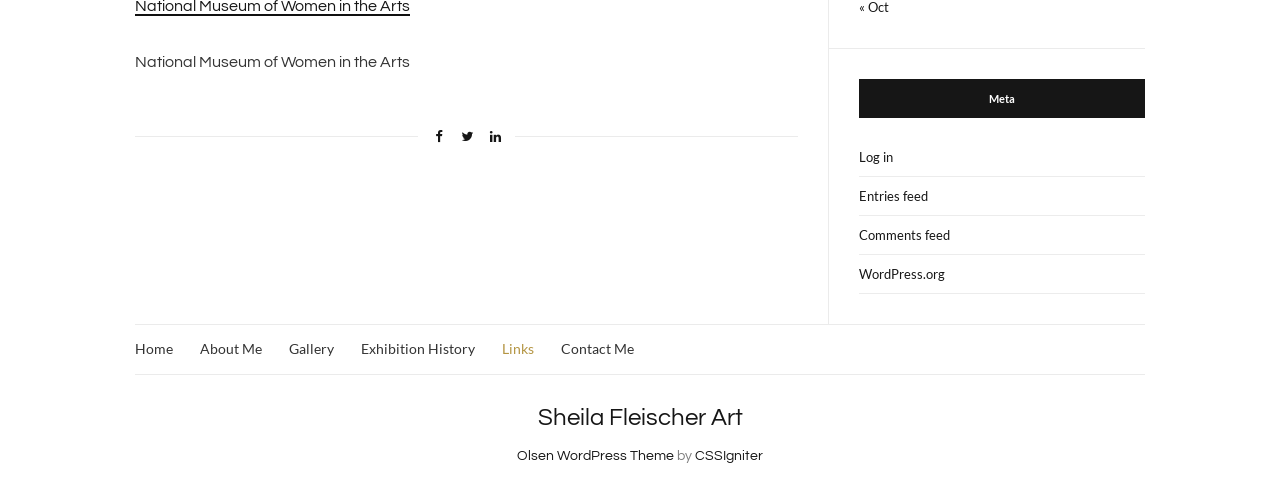From the screenshot, find the bounding box of the UI element matching this description: "Comments feed". Supply the bounding box coordinates in the form [left, top, right, bottom], each a float between 0 and 1.

[0.671, 0.434, 0.895, 0.512]